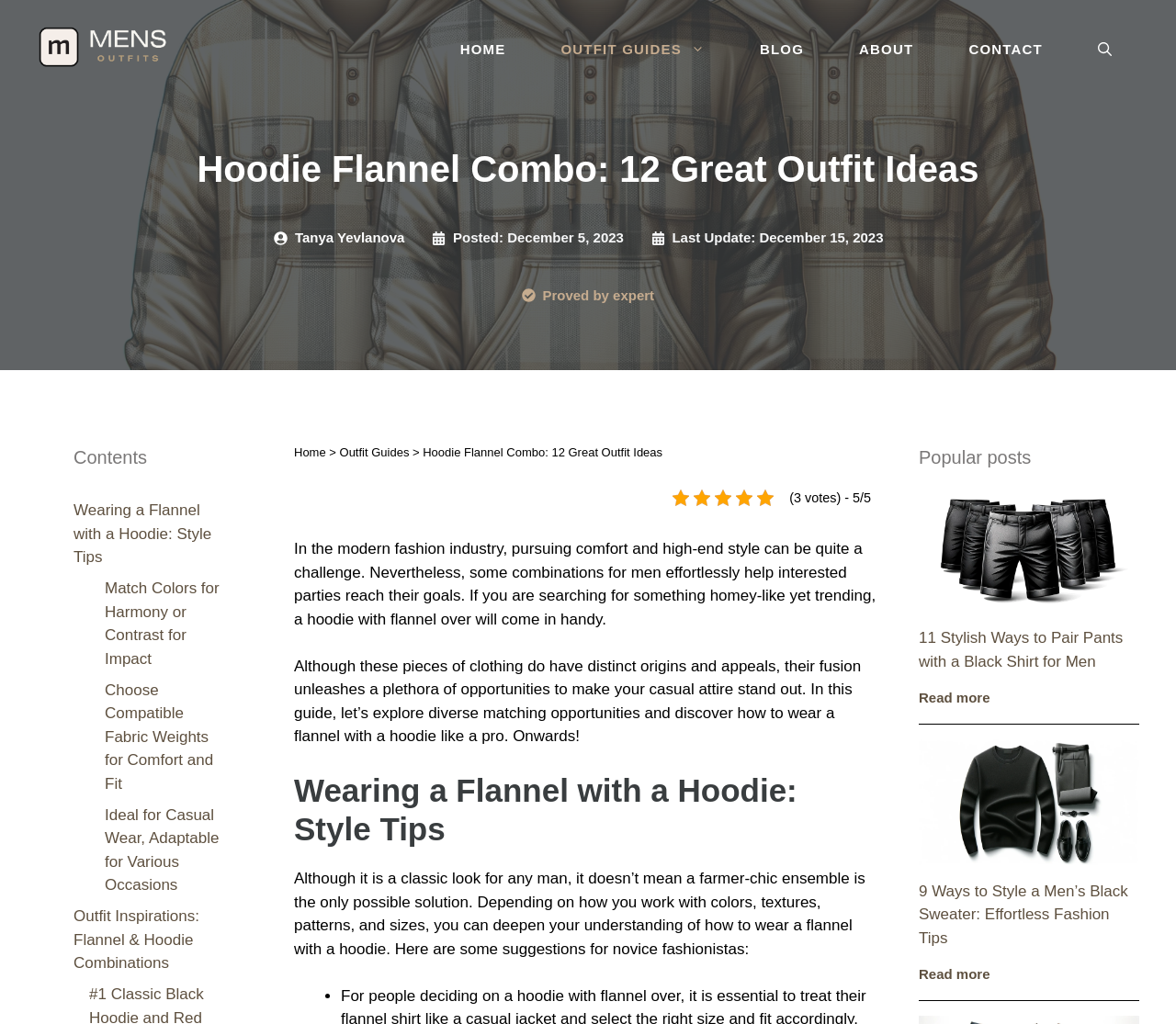Using the provided element description: "aria-label="Open search"", determine the bounding box coordinates of the corresponding UI element in the screenshot.

[0.91, 0.026, 0.969, 0.071]